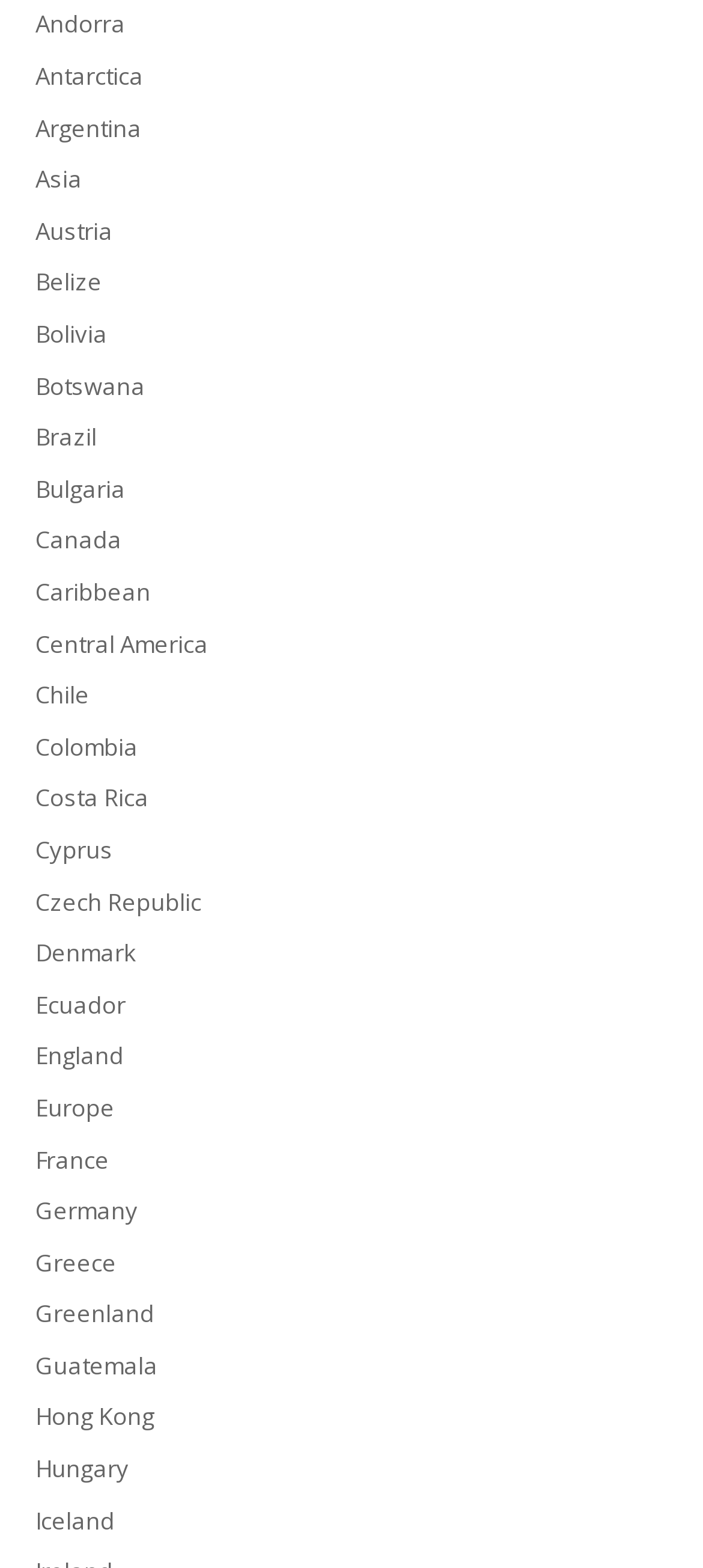Indicate the bounding box coordinates of the clickable region to achieve the following instruction: "discover Europe."

[0.05, 0.696, 0.163, 0.717]